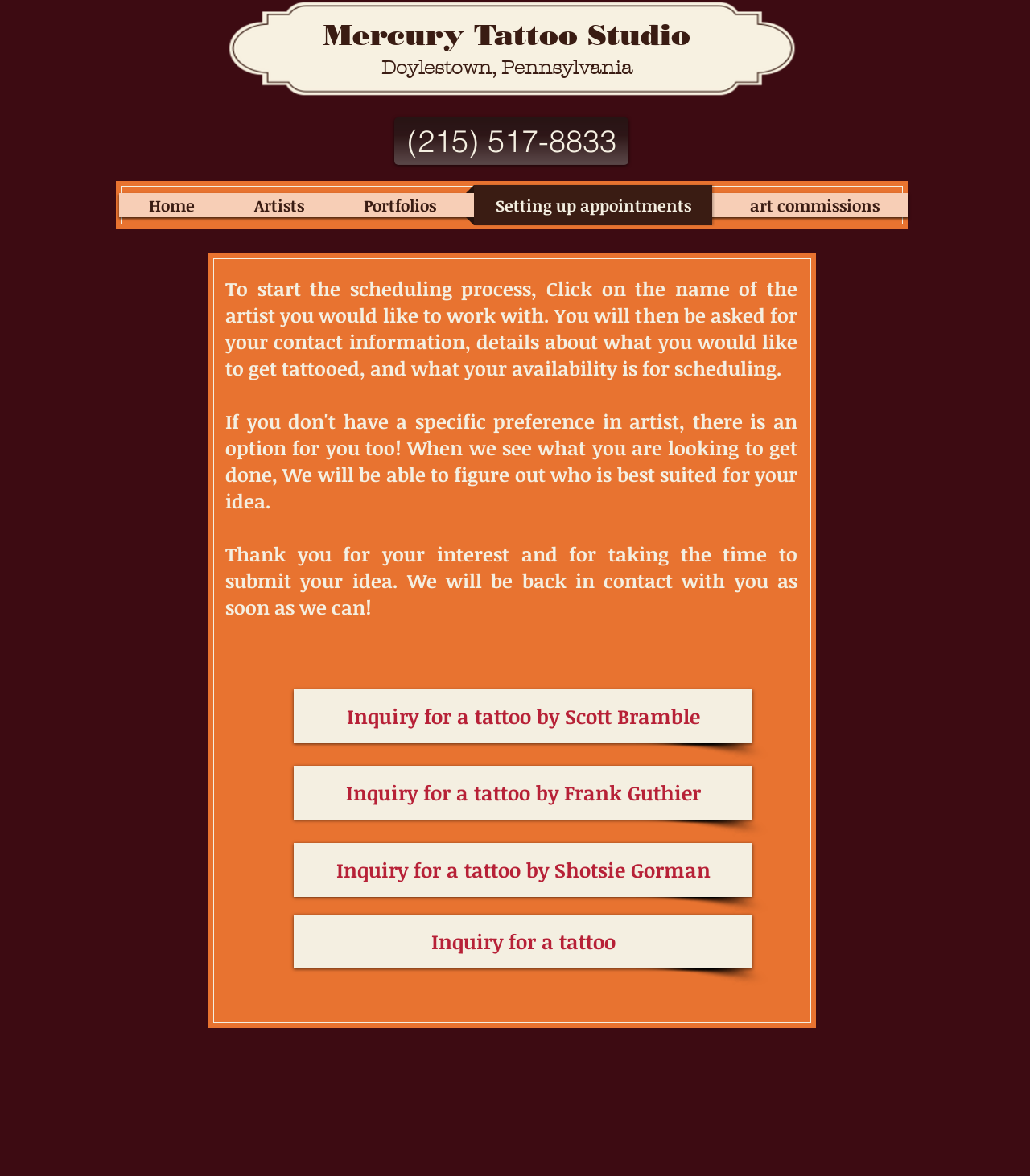Specify the bounding box coordinates of the area to click in order to execute this command: 'Click on the 'Artists' link'. The coordinates should consist of four float numbers ranging from 0 to 1, and should be formatted as [left, top, right, bottom].

[0.218, 0.157, 0.324, 0.192]